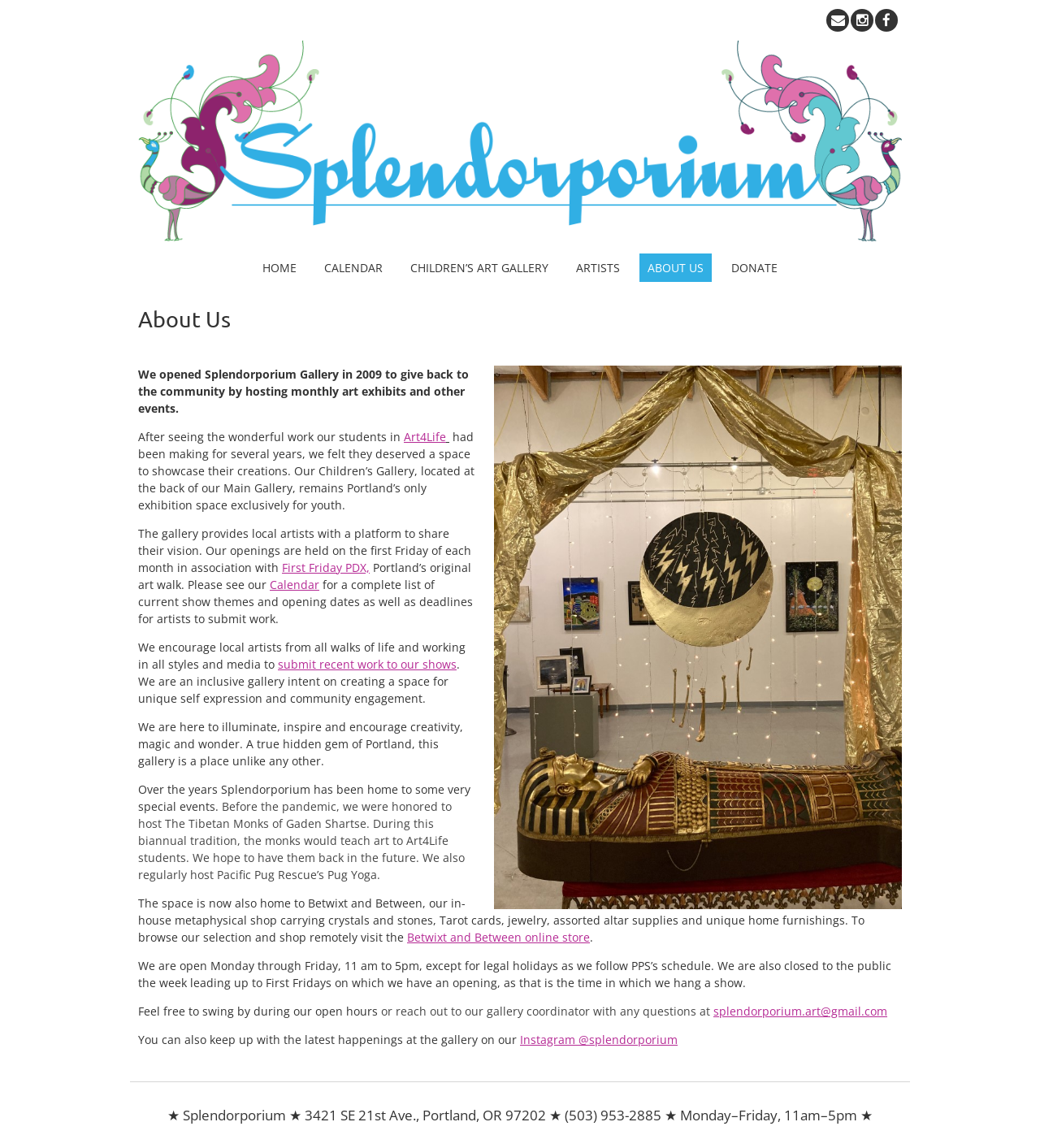Find and provide the bounding box coordinates for the UI element described here: "Betwixt and Between online store". The coordinates should be given as four float numbers between 0 and 1: [left, top, right, bottom].

[0.391, 0.81, 0.567, 0.823]